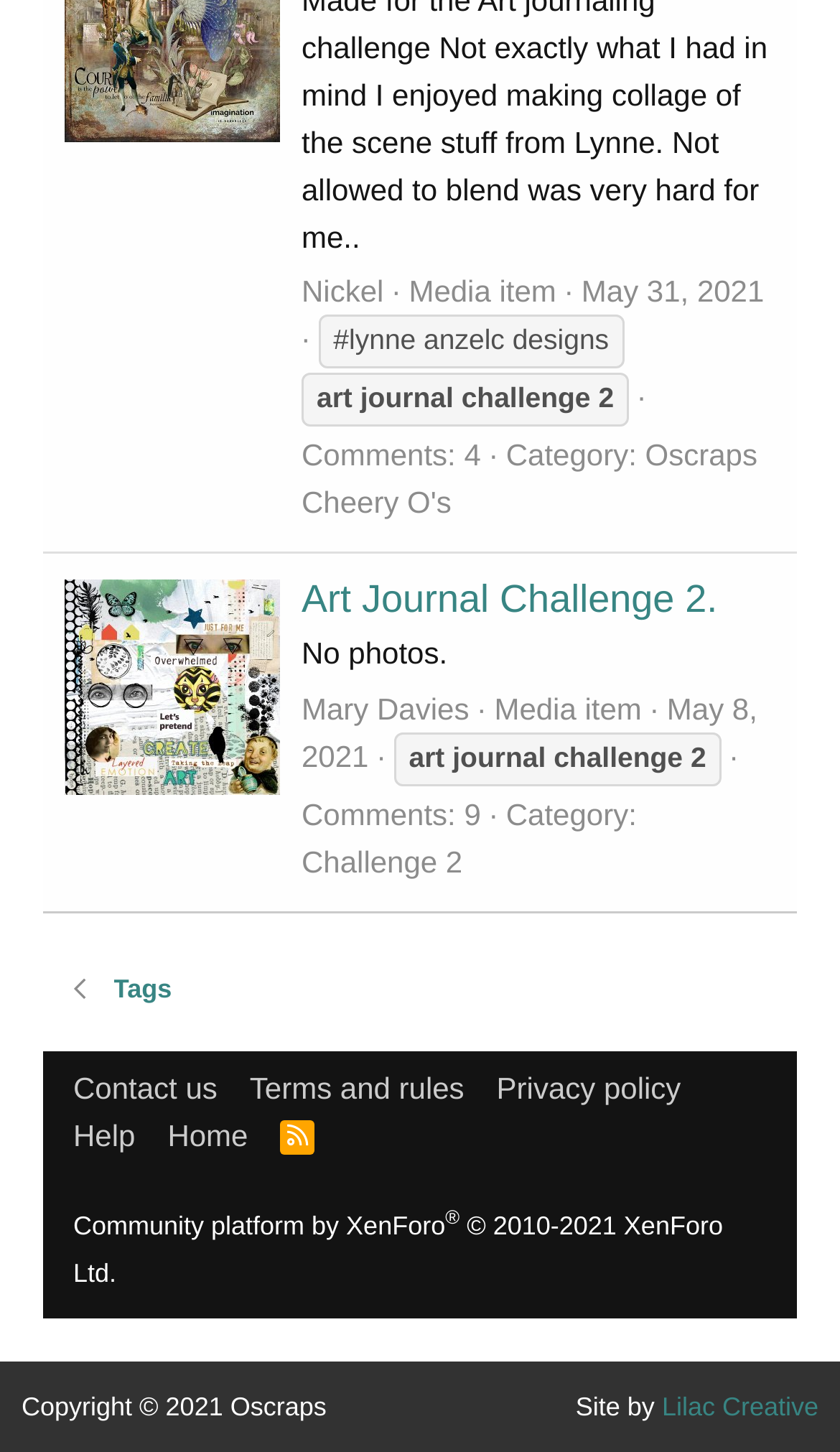Please answer the following question using a single word or phrase: 
What is the date of the first post?

May 31, 2021